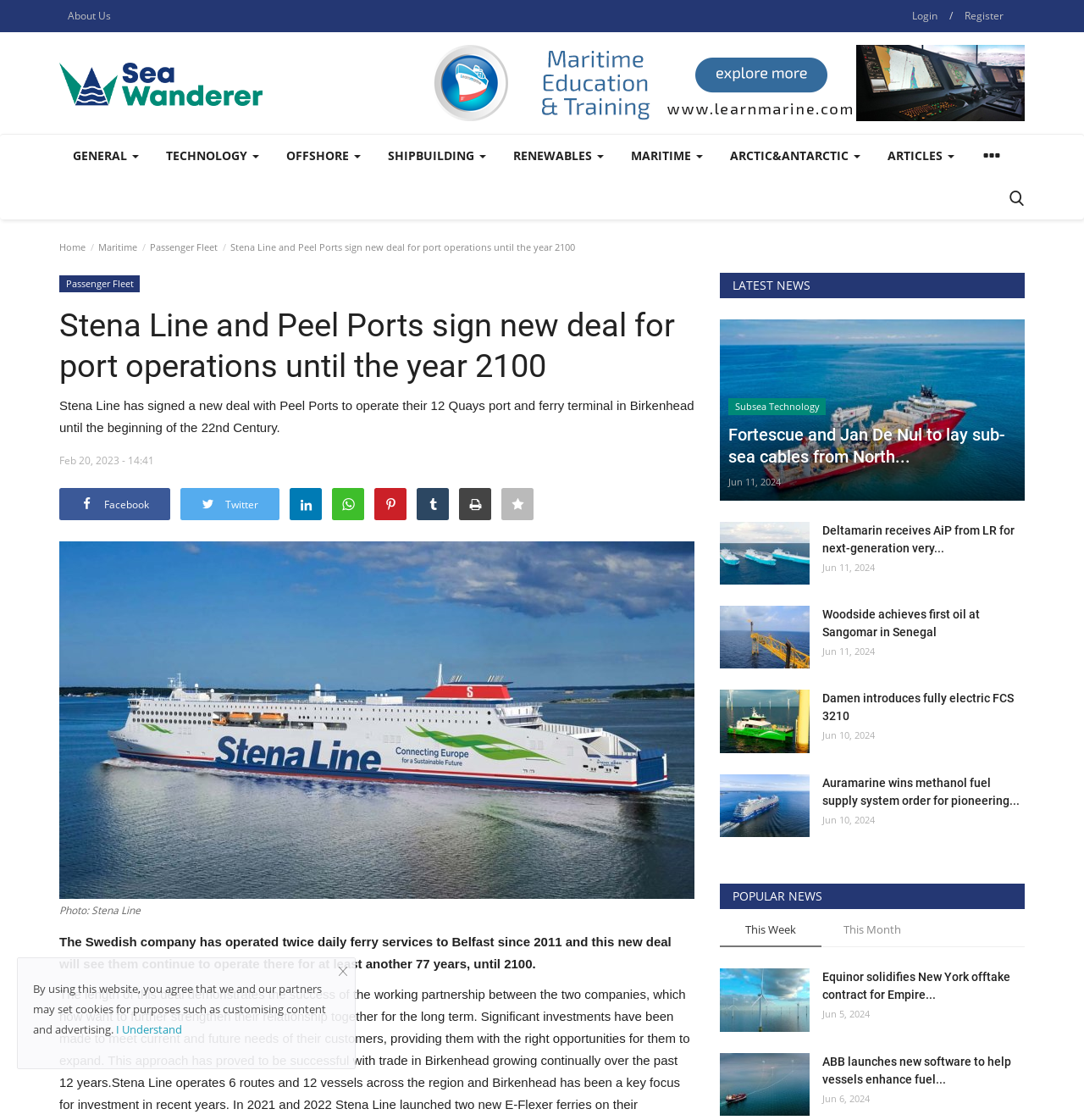Identify the bounding box coordinates of the specific part of the webpage to click to complete this instruction: "Click on the 'Maritime' link".

[0.091, 0.215, 0.127, 0.226]